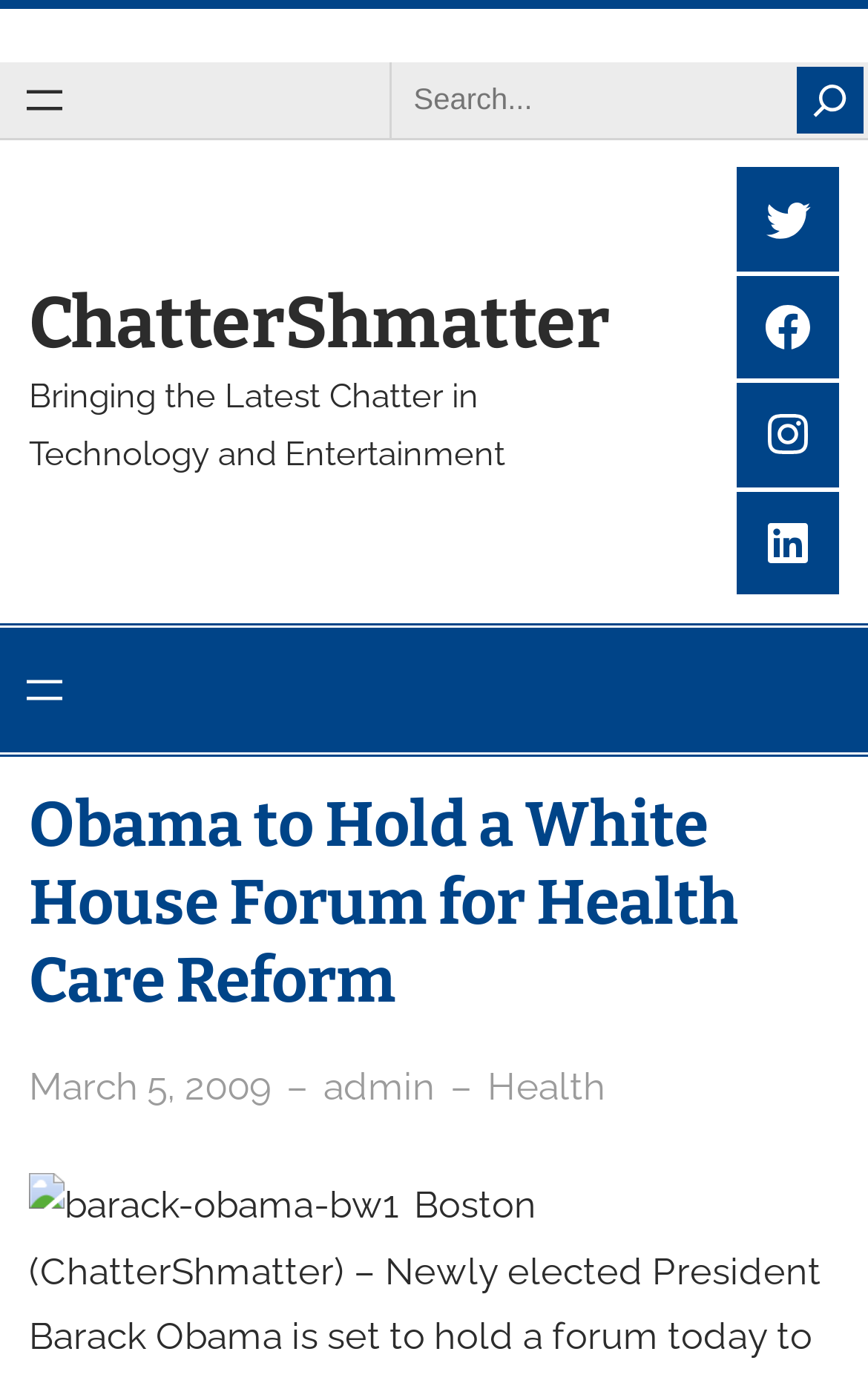Identify the bounding box coordinates of the region that should be clicked to execute the following instruction: "Search for something".

[0.477, 0.048, 0.91, 0.096]